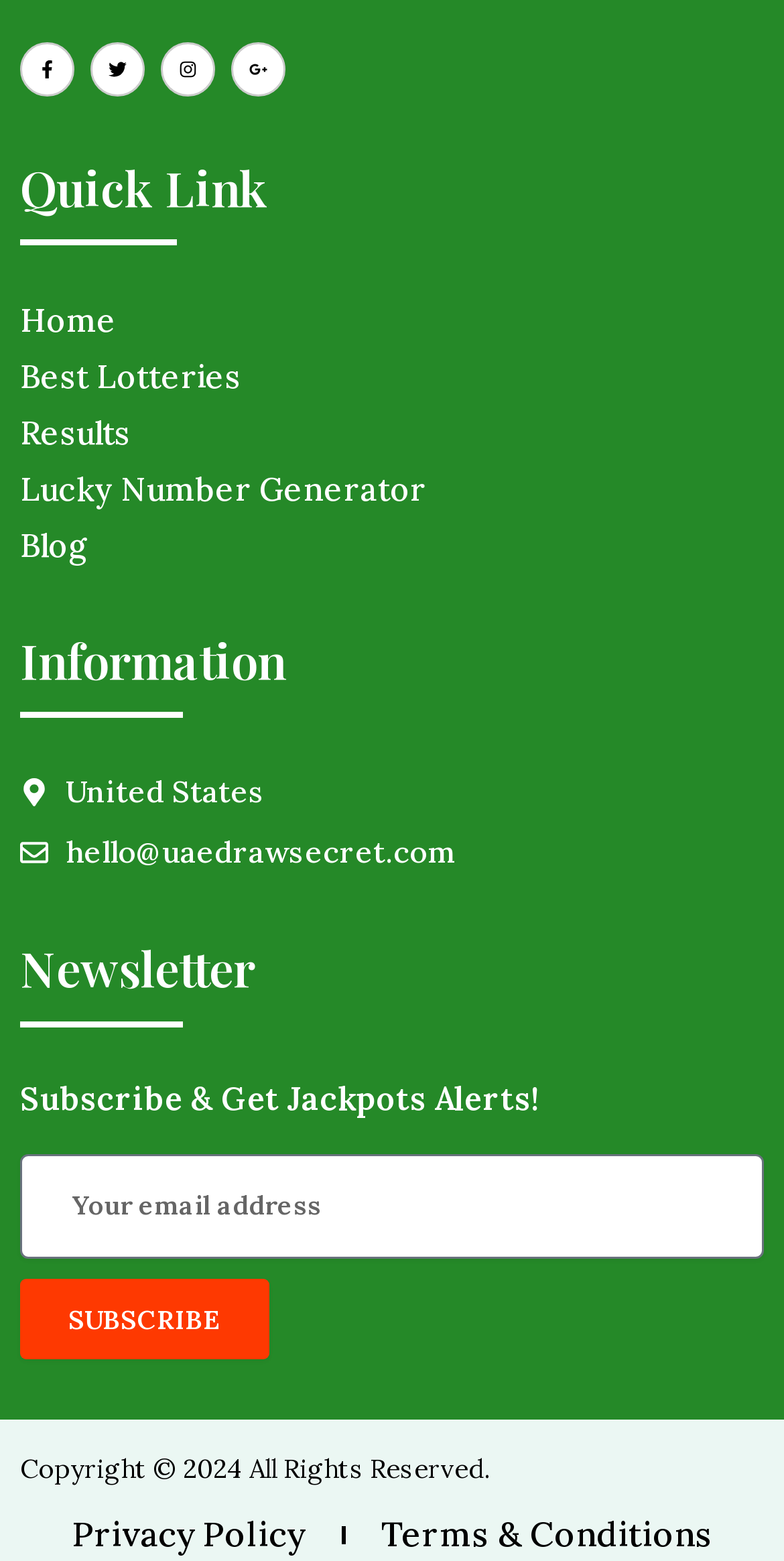What is the purpose of the 'Lucky Number Generator' link?
Could you answer the question with a detailed and thorough explanation?

The 'Lucky Number Generator' link is part of the 'Quick Link' section, which suggests that it is a tool to generate lucky numbers, possibly for lottery purposes.